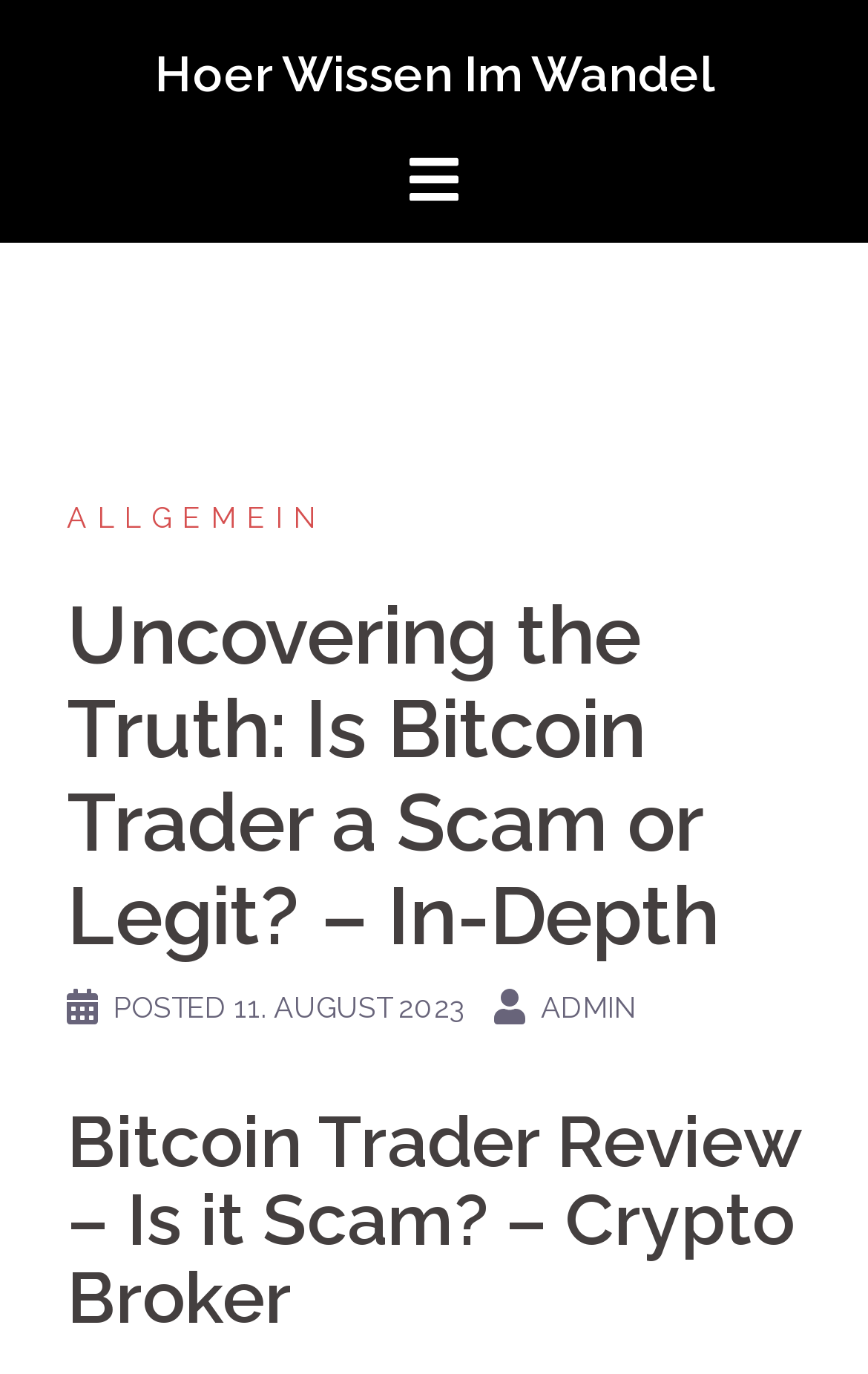What is the text of the topmost heading?
Answer the question with just one word or phrase using the image.

Hoer Wissen Im Wandel